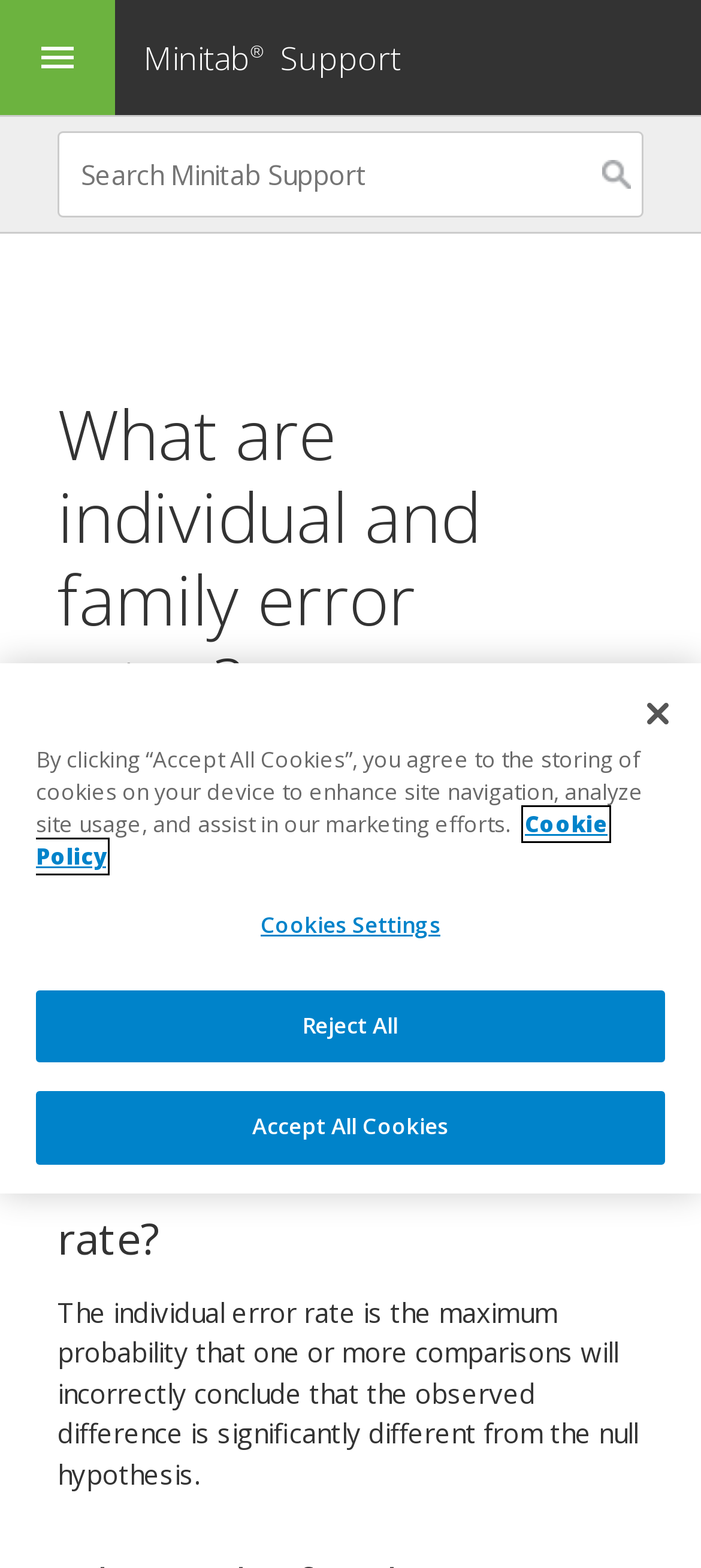Show the bounding box coordinates for the HTML element as described: "alt="Fredericton Region Museum Logo"".

None